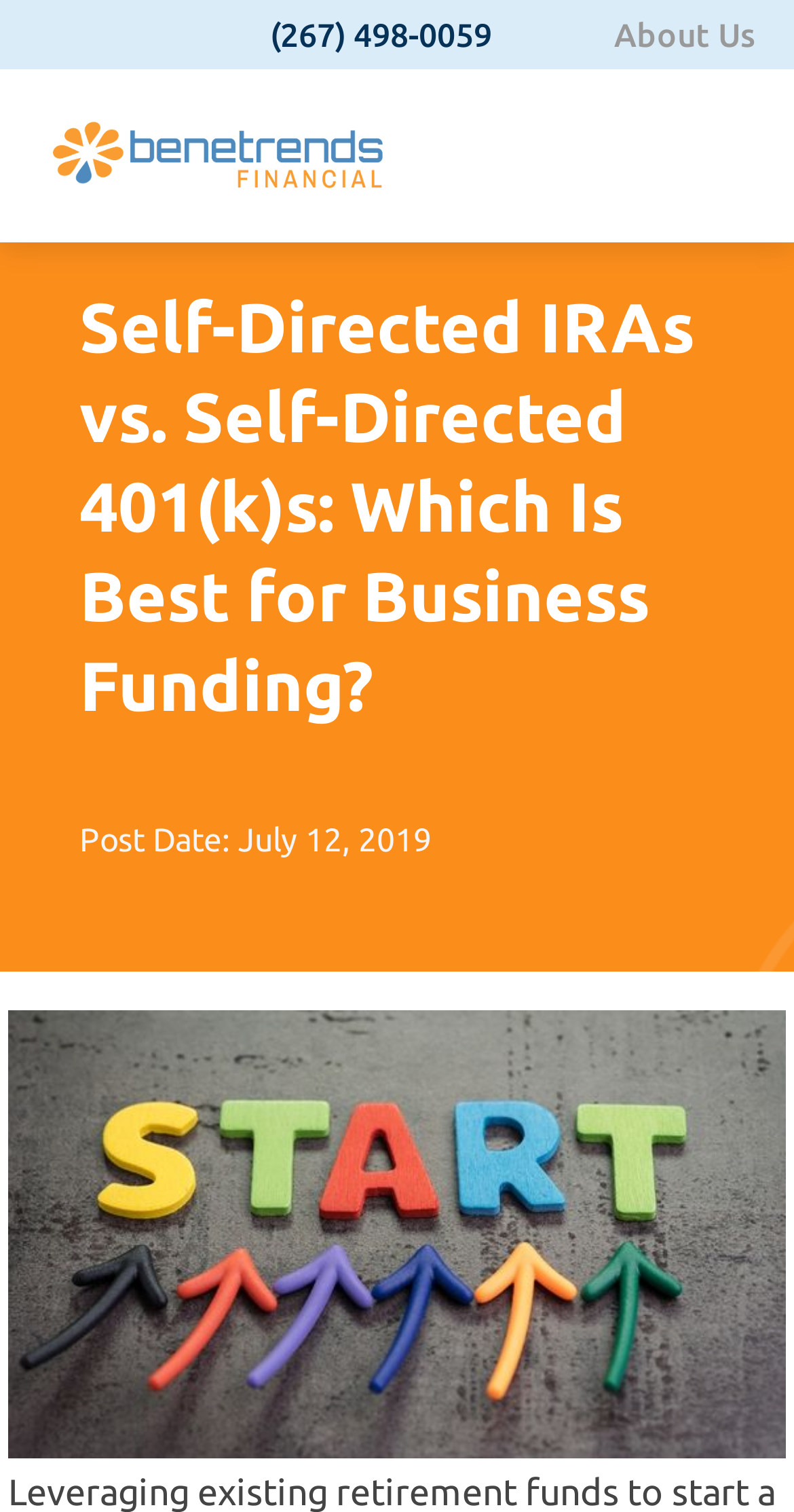Using the webpage screenshot, locate the HTML element that fits the following description and provide its bounding box: "name="s" placeholder="Search …" title="Search for:"".

[0.468, 0.045, 0.873, 0.048]